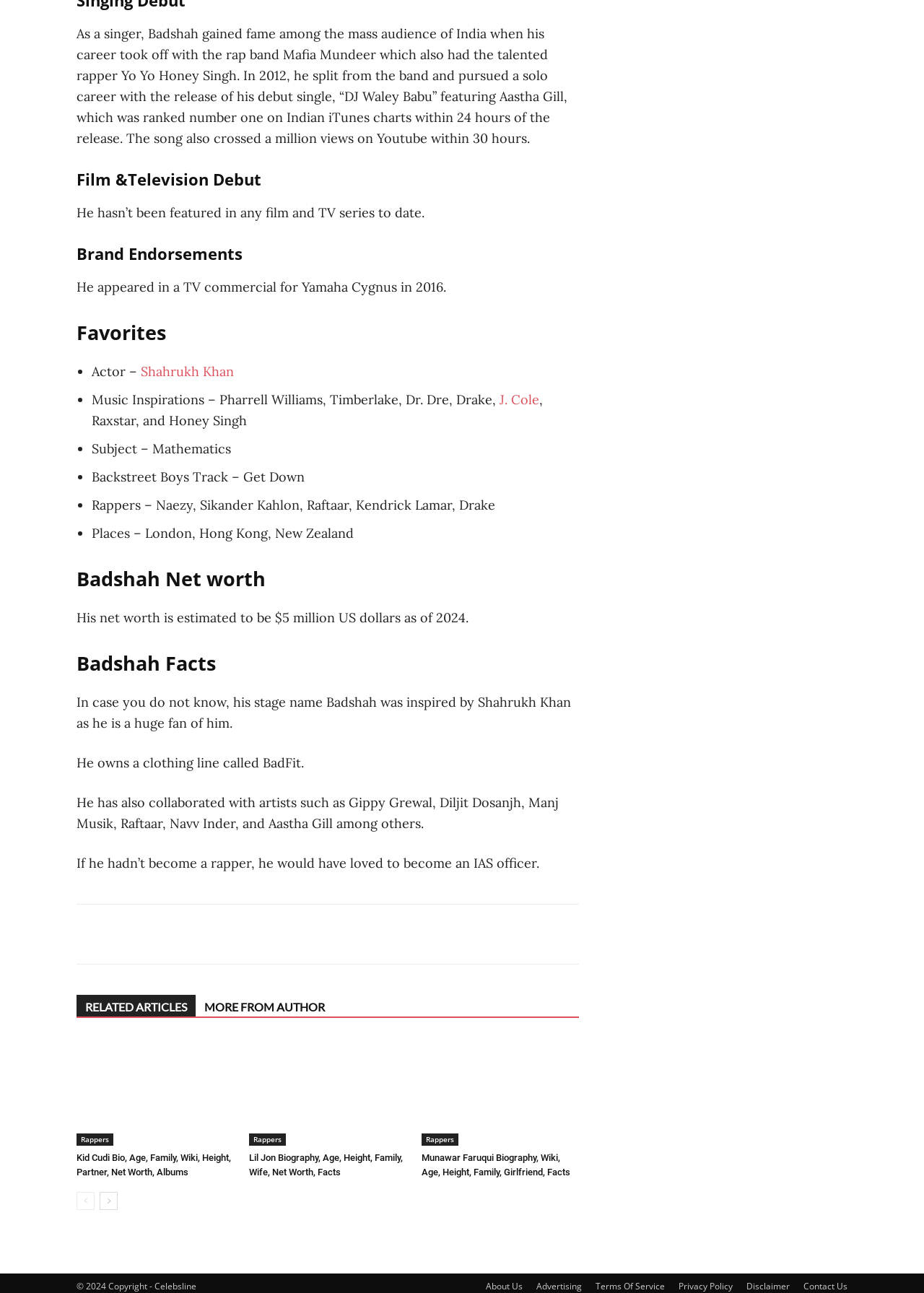Find the bounding box coordinates of the UI element according to this description: "Pinterest".

[0.268, 0.711, 0.357, 0.733]